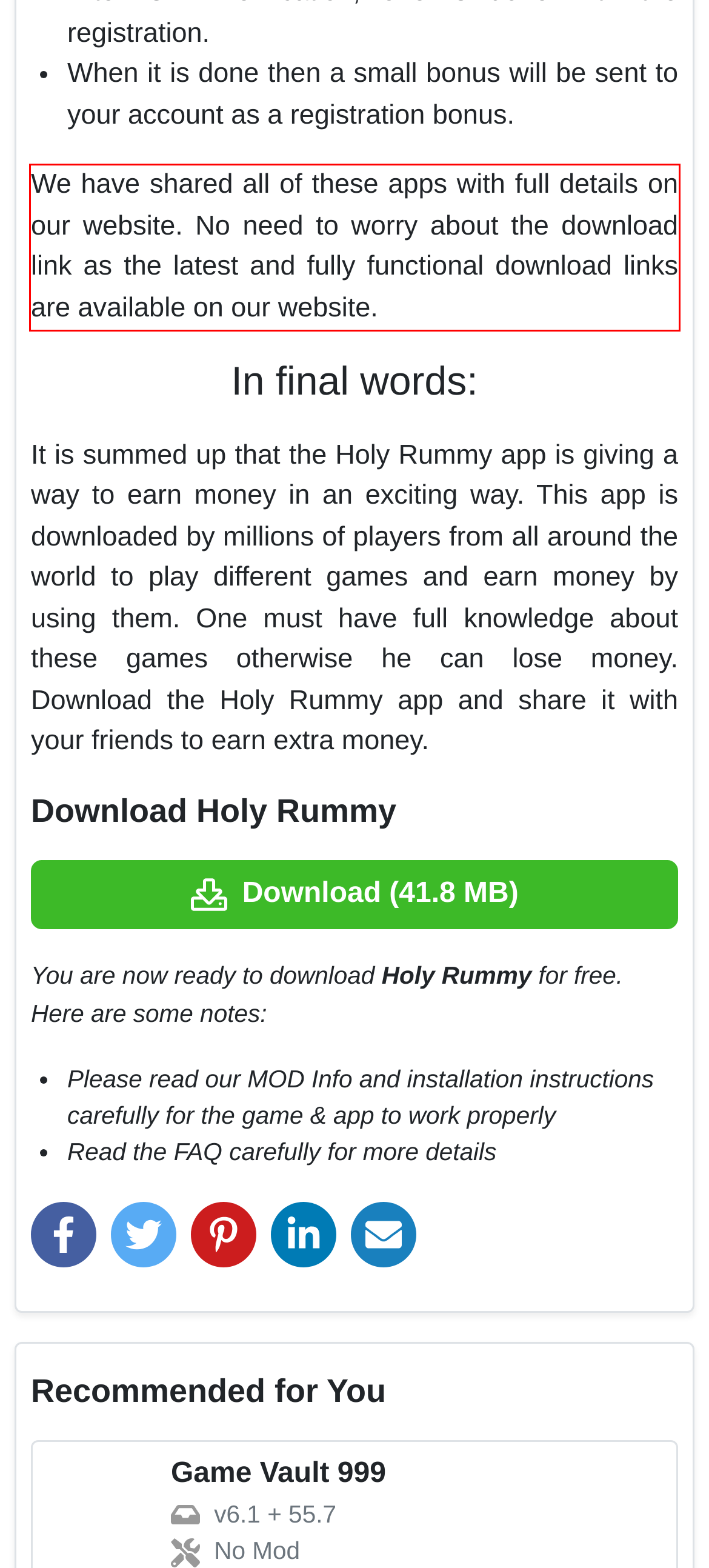Identify the text inside the red bounding box in the provided webpage screenshot and transcribe it.

We have shared all of these apps with full details on our website. No need to worry about the download link as the latest and fully functional download links are available on our website.